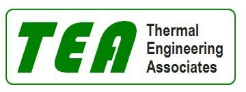Respond with a single word or phrase for the following question: 
What is written below the acronym 'TEA' in the logo?

Full company name